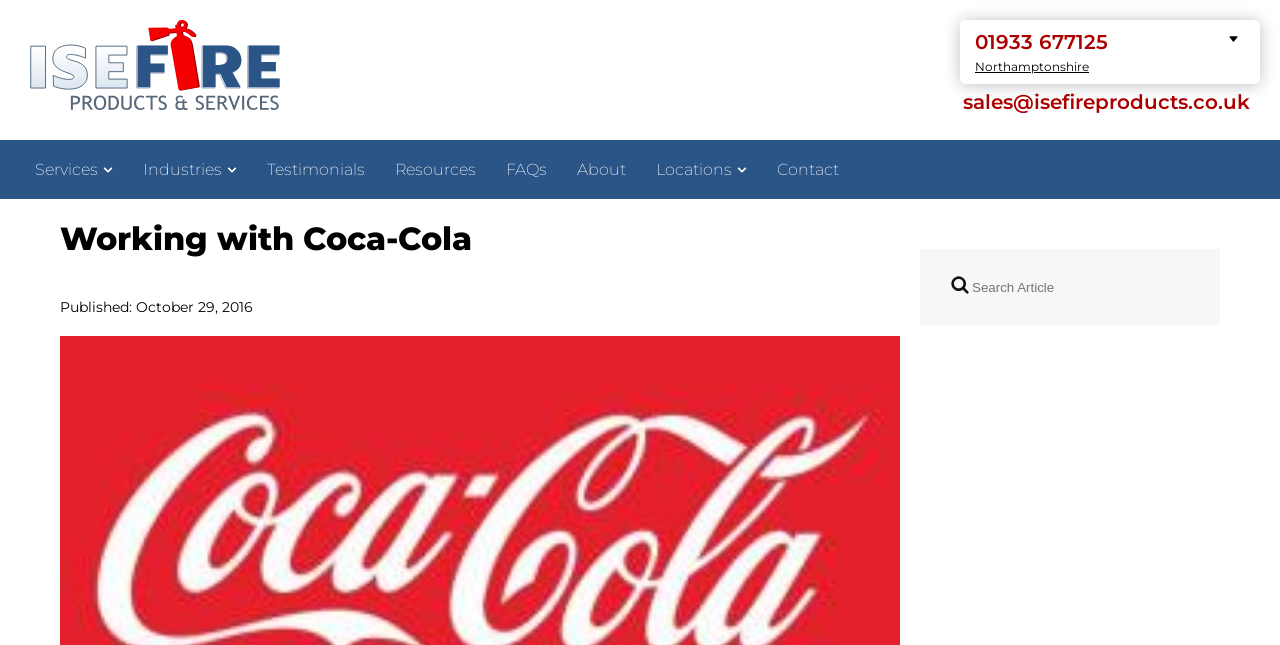Please provide a one-word or short phrase answer to the question:
When was the article about Coca-Cola published?

October 29, 2016